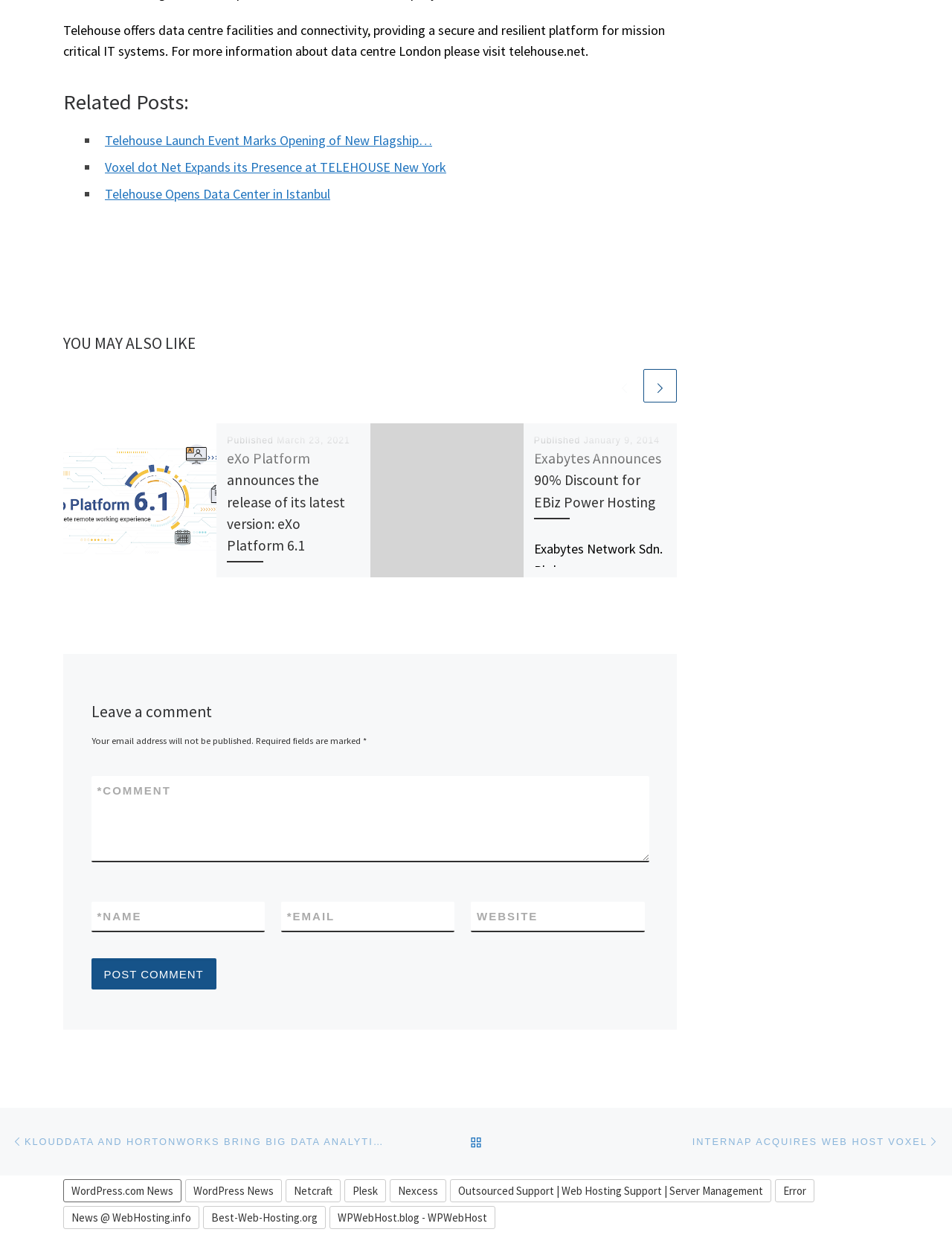Could you locate the bounding box coordinates for the section that should be clicked to accomplish this task: "View the 'eXo Platform announces the release of its latest version: eXo Platform 6.1' article".

[0.239, 0.363, 0.378, 0.458]